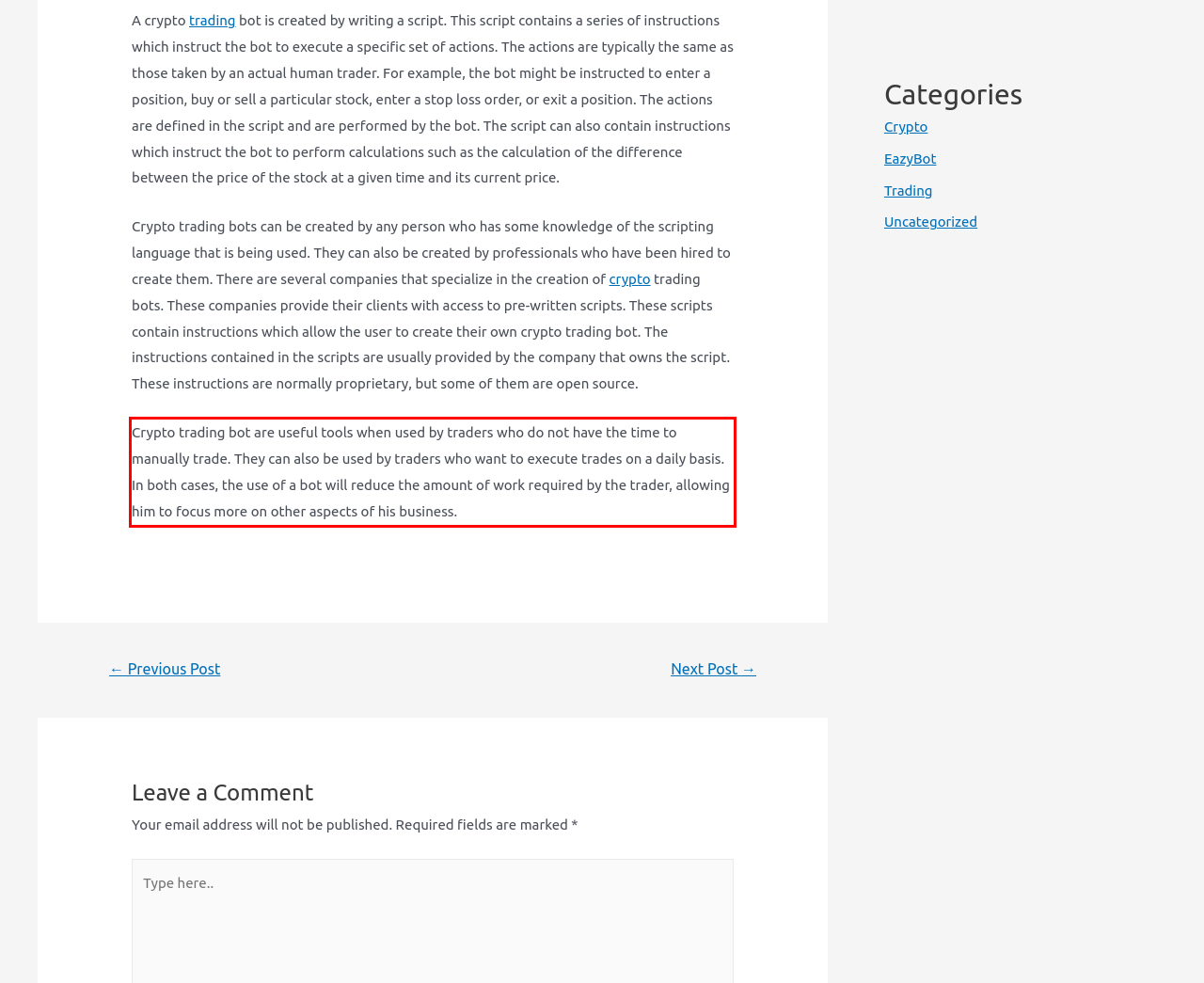You are looking at a screenshot of a webpage with a red rectangle bounding box. Use OCR to identify and extract the text content found inside this red bounding box.

Crypto trading bot are useful tools when used by traders who do not have the time to manually trade. They can also be used by traders who want to execute trades on a daily basis. In both cases, the use of a bot will reduce the amount of work required by the trader, allowing him to focus more on other aspects of his business.